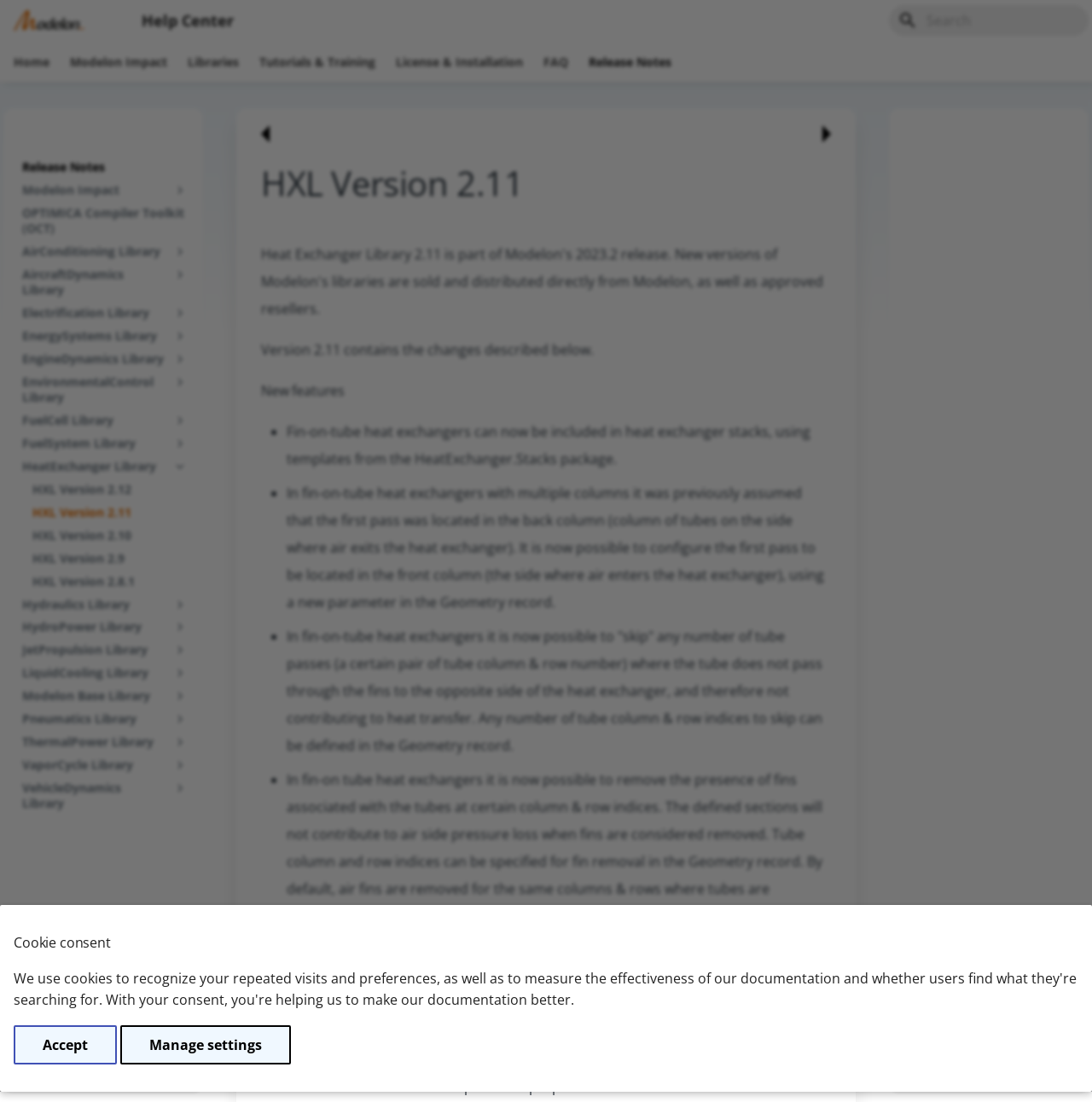Pinpoint the bounding box coordinates for the area that should be clicked to perform the following instruction: "Search for something".

[0.814, 0.005, 0.997, 0.033]